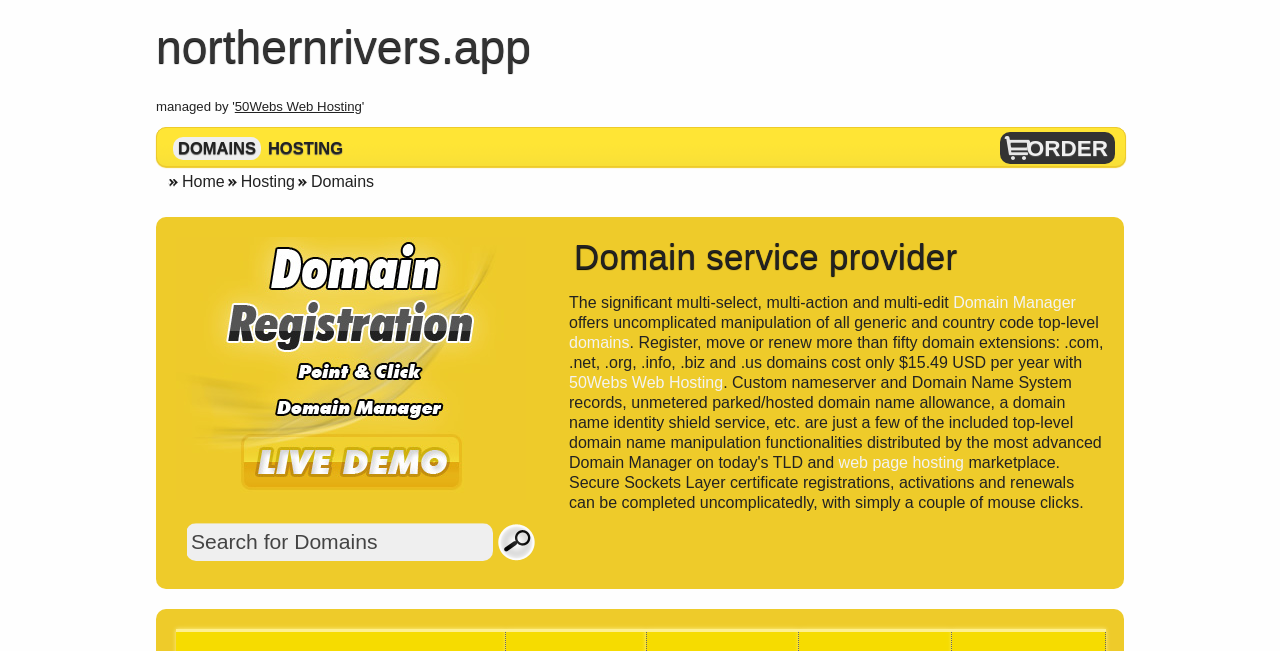Using the webpage screenshot, locate the HTML element that fits the following description and provide its bounding box: "50Webs Web Hosting".

[0.445, 0.575, 0.565, 0.601]